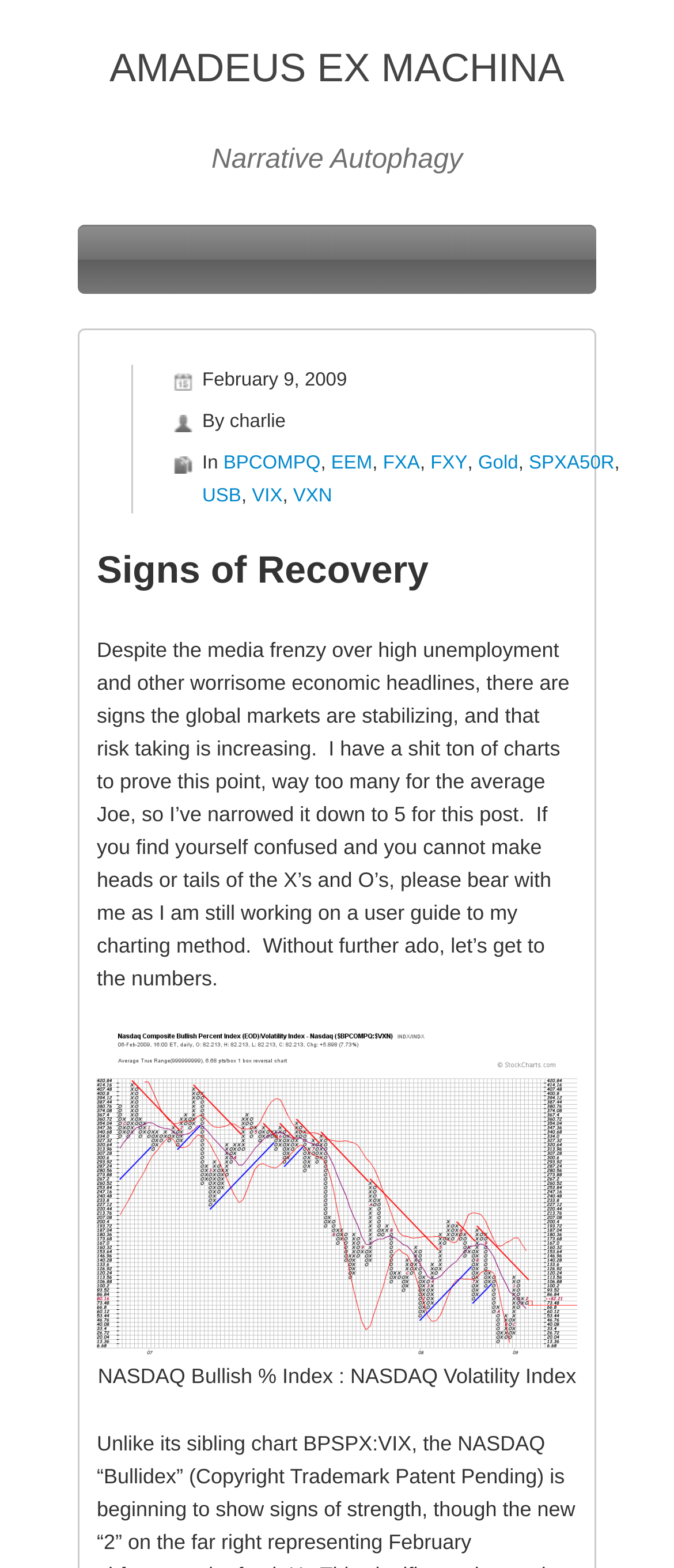Can you provide the bounding box coordinates for the element that should be clicked to implement the instruction: "Check the link to Gold"?

[0.709, 0.289, 0.769, 0.303]